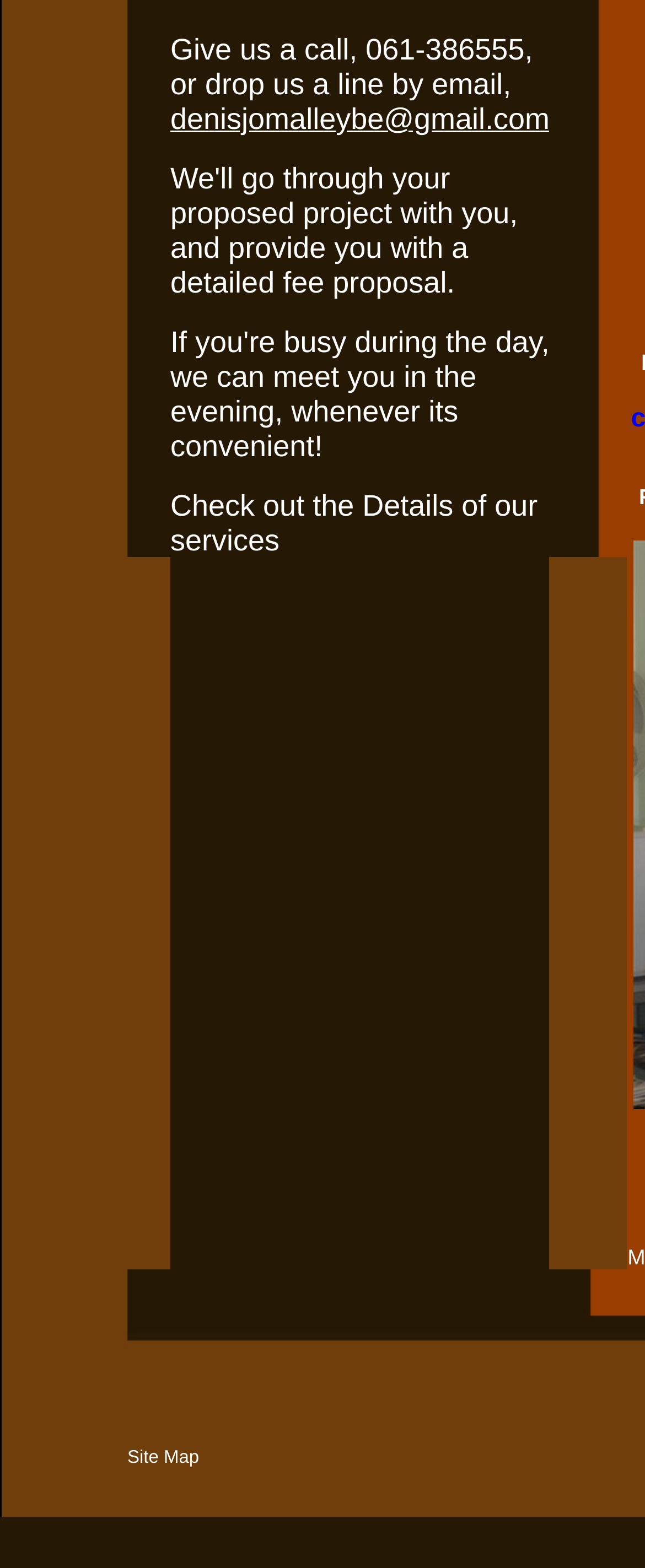What is the purpose of the table cells at the bottom?
We need a detailed and meticulous answer to the question.

The table cells at the bottom of the page contain links to other parts of the website, such as 'Site Map', which suggests that they are used for site navigation.